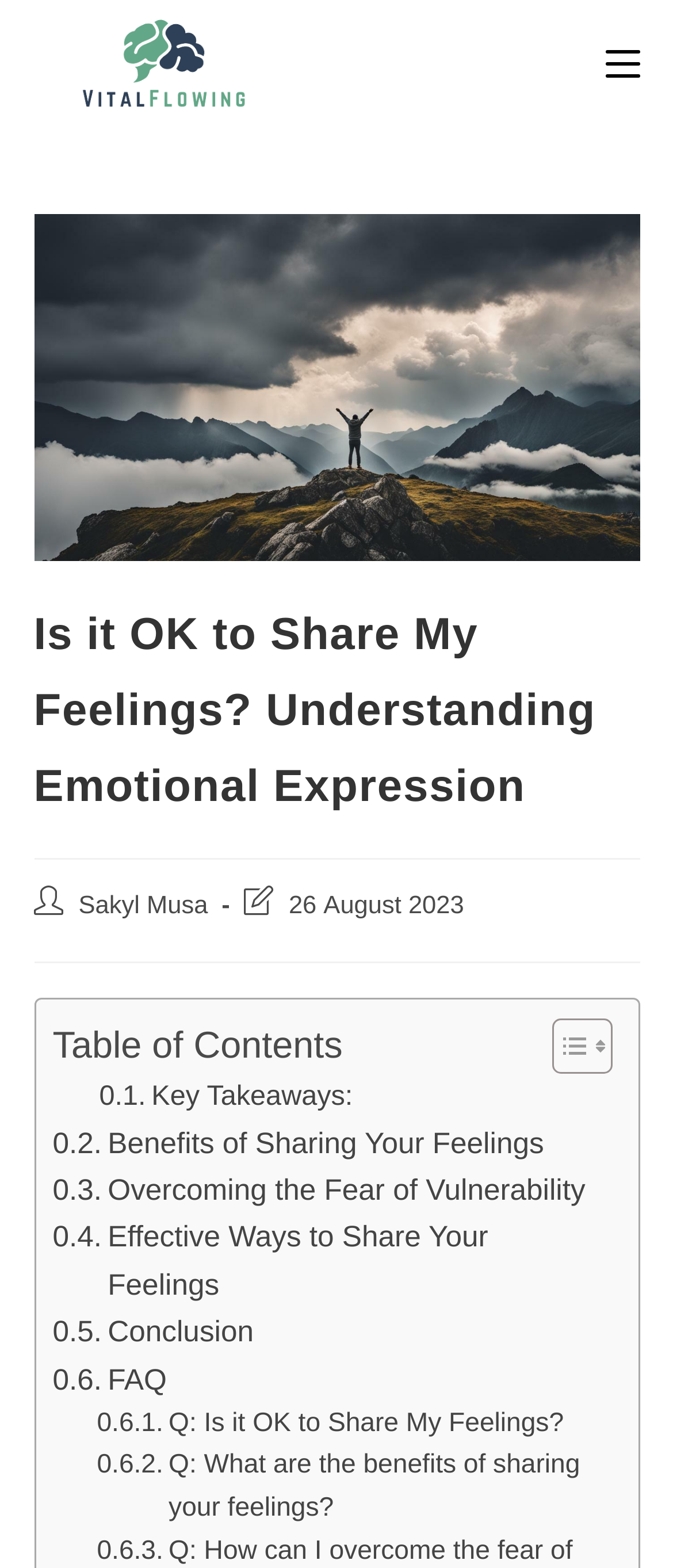Identify the bounding box coordinates for the element that needs to be clicked to fulfill this instruction: "View the key takeaways". Provide the coordinates in the format of four float numbers between 0 and 1: [left, top, right, bottom].

[0.147, 0.686, 0.524, 0.714]